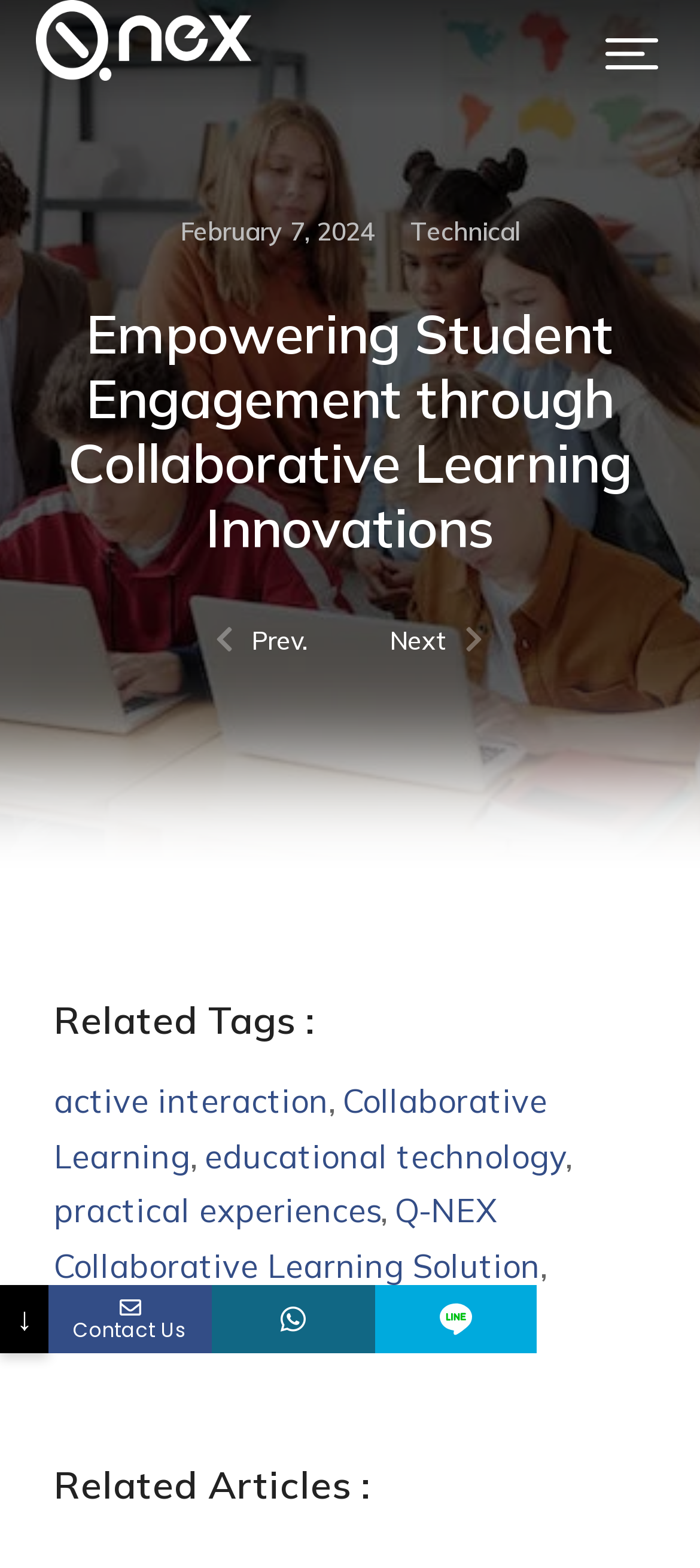Please find and generate the text of the main header of the webpage.

Empowering Student Engagement through Collaborative Learning Innovations